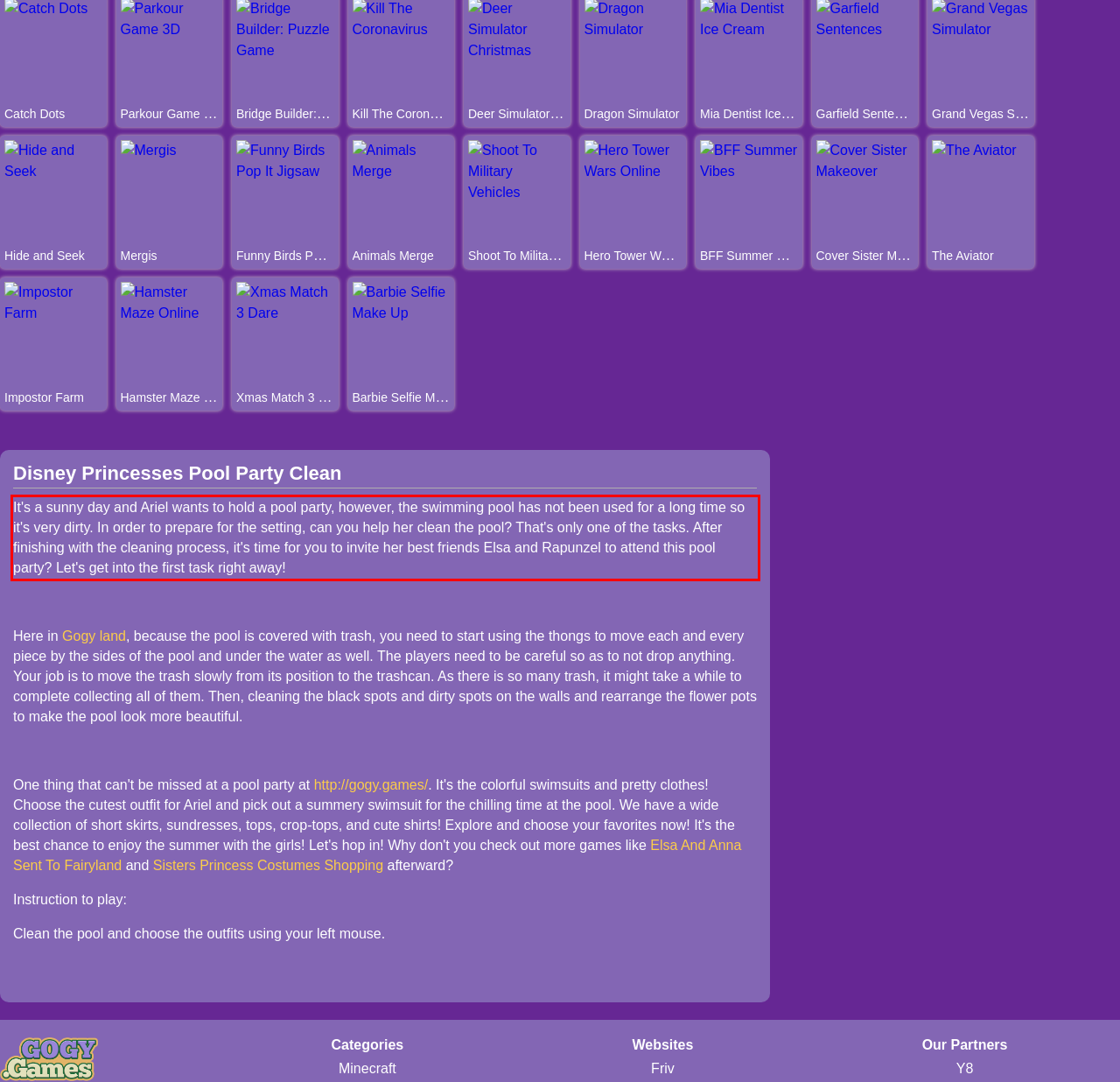Examine the webpage screenshot and use OCR to recognize and output the text within the red bounding box.

It's a sunny day and Ariel wants to hold a pool party, however, the swimming pool has not been used for a long time so it's very dirty. In order to prepare for the setting, can you help her clean the pool? That's only one of the tasks. After finishing with the cleaning process, it's time for you to invite her best friends Elsa and Rapunzel to attend this pool party? Let's get into the first task right away!